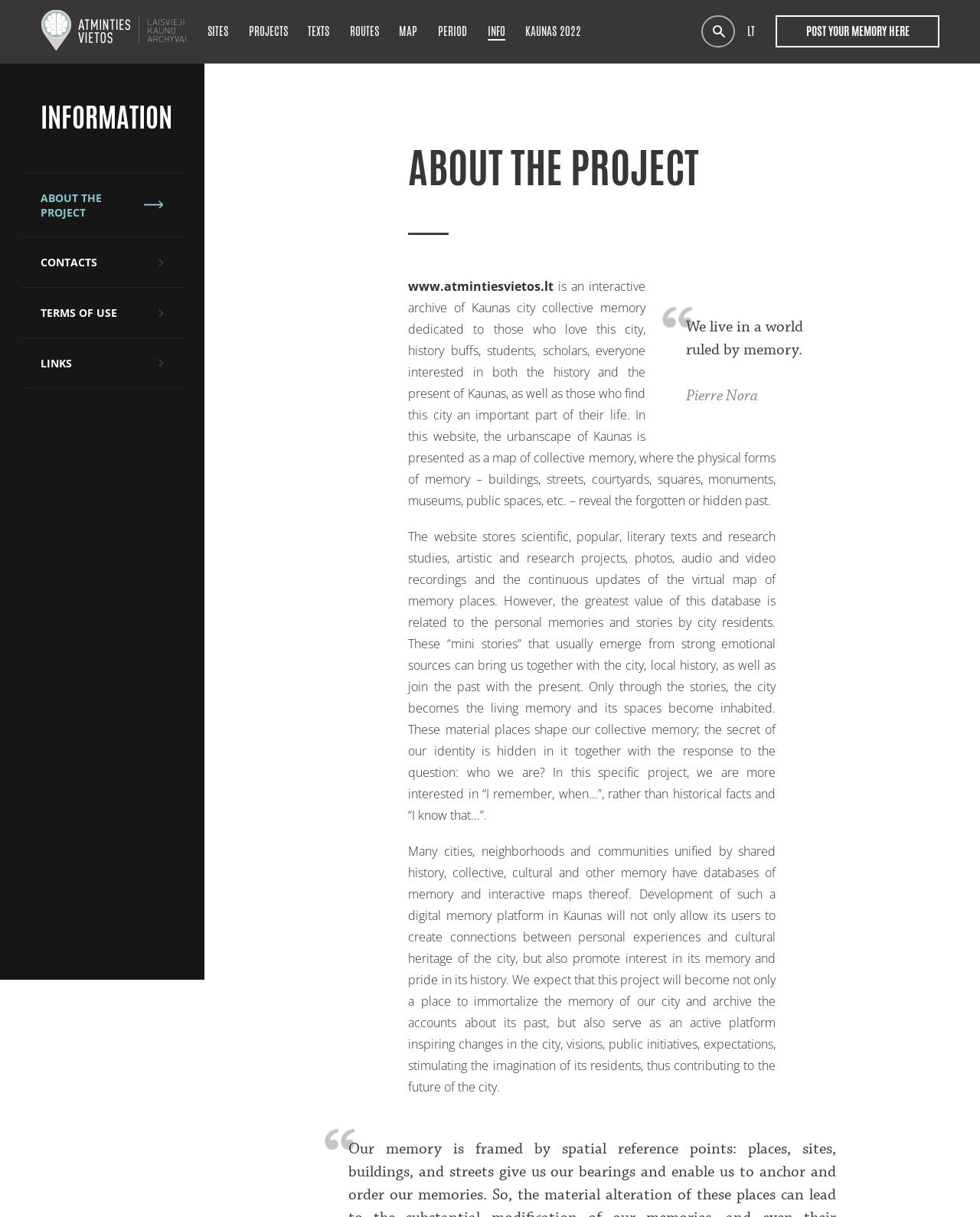Kindly determine the bounding box coordinates for the area that needs to be clicked to execute this instruction: "Search for something".

[0.716, 0.013, 0.75, 0.039]